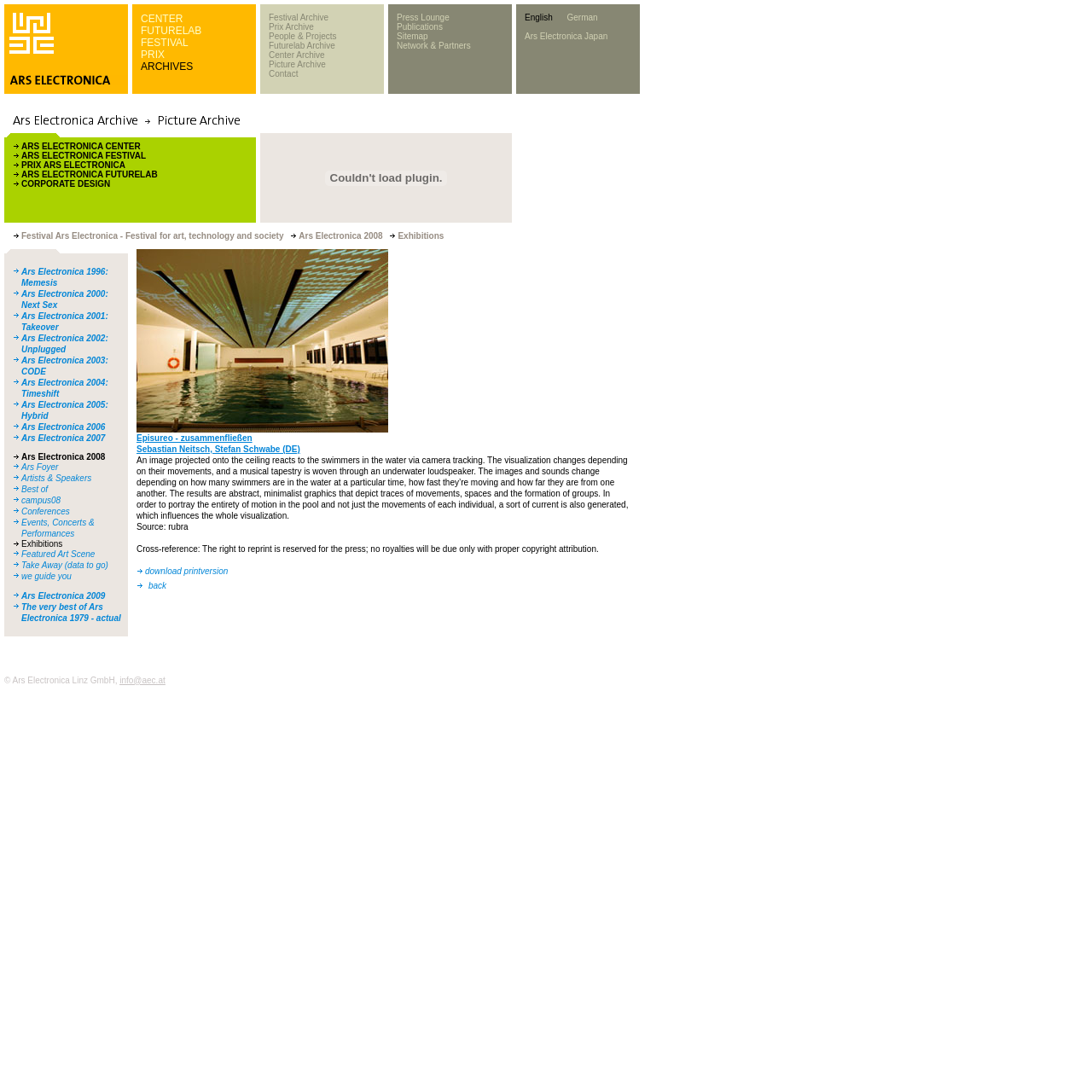Explain in detail what is displayed on the webpage.

The webpage is titled "Ars Electronica Archive" and features a complex layout with multiple tables and cells. At the top, there is a row of images and a table with links to various sections, including "CENTER FUTURELAB FESTIVAL PRIX ARCHIVES", "Festival Archive", "Prix Archive", "People & Projects", "Futurelab Archive", "Center Archive", "Picture Archive", and "Contact".

Below this, there is a row of images and another table with links to "Press Lounge", "Publications", "Sitemap", and "Network & Partners". To the right of this table, there is a table with language options, including "English", "German", and "Ars Electronica Japan".

The main content of the page is divided into three sections. The first section features a large image that spans the width of the page. The second section has a table with a heading that reads "ARS ELECTRONICA CENTER ARS ELECTRONICA FESTIVAL PRIX ARS ELECTRONICA ARS ELECTRONICA FUTURELAB CORPORATE DESIGN" and a subheading that reads "Festival Ars Electronica - Festival for art, technology and society Ars Electronica 2008 Exhibitions". This section also features a table with multiple rows and columns, containing images and text.

The third section is a narrow column that runs along the right side of the page, featuring a series of images. Throughout the page, there are numerous images, links, and tables, creating a complex and dense layout.